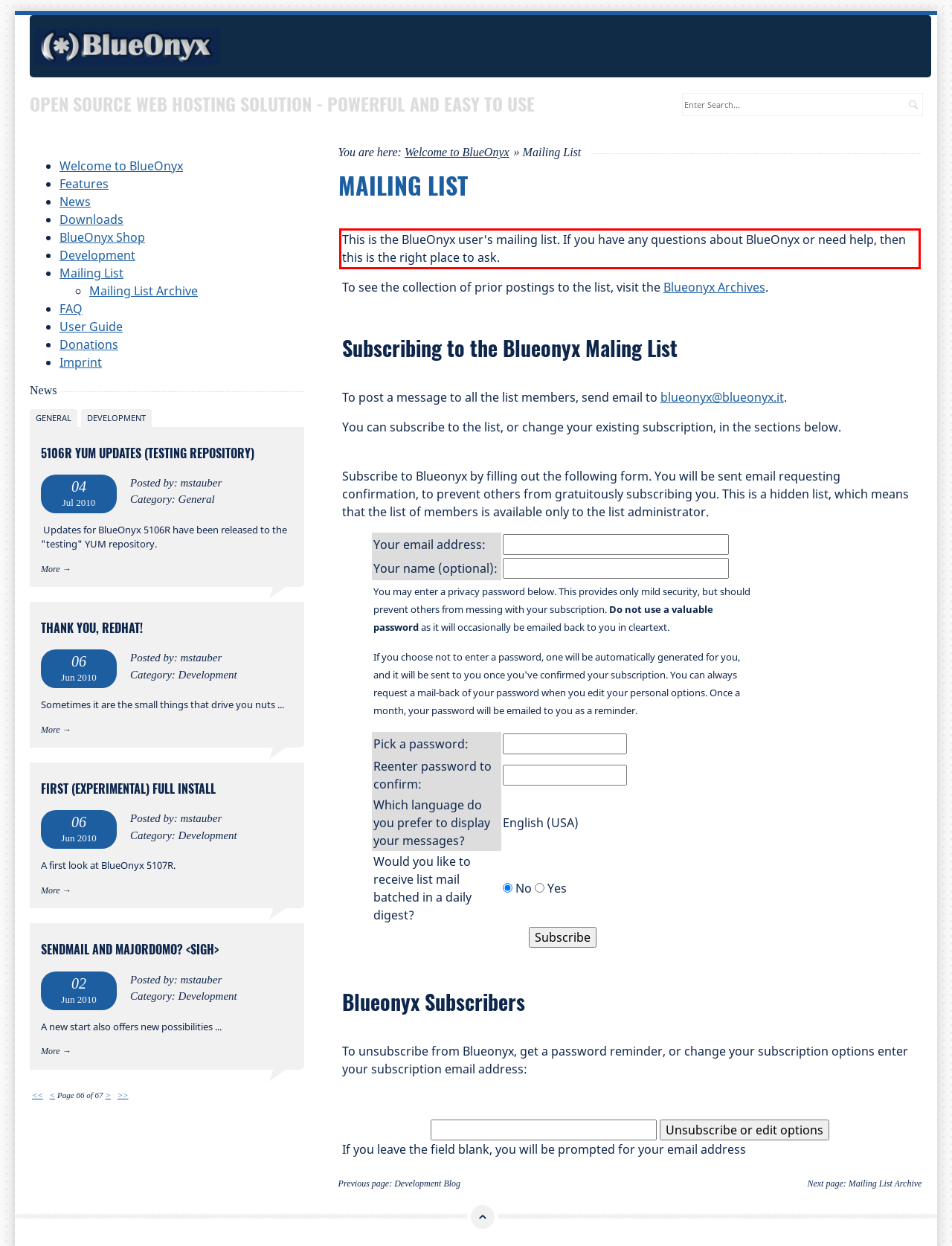View the screenshot of the webpage and identify the UI element surrounded by a red bounding box. Extract the text contained within this red bounding box.

This is the BlueOnyx user's mailing list. If you have any questions about BlueOnyx or need help, then this is the right place to ask.